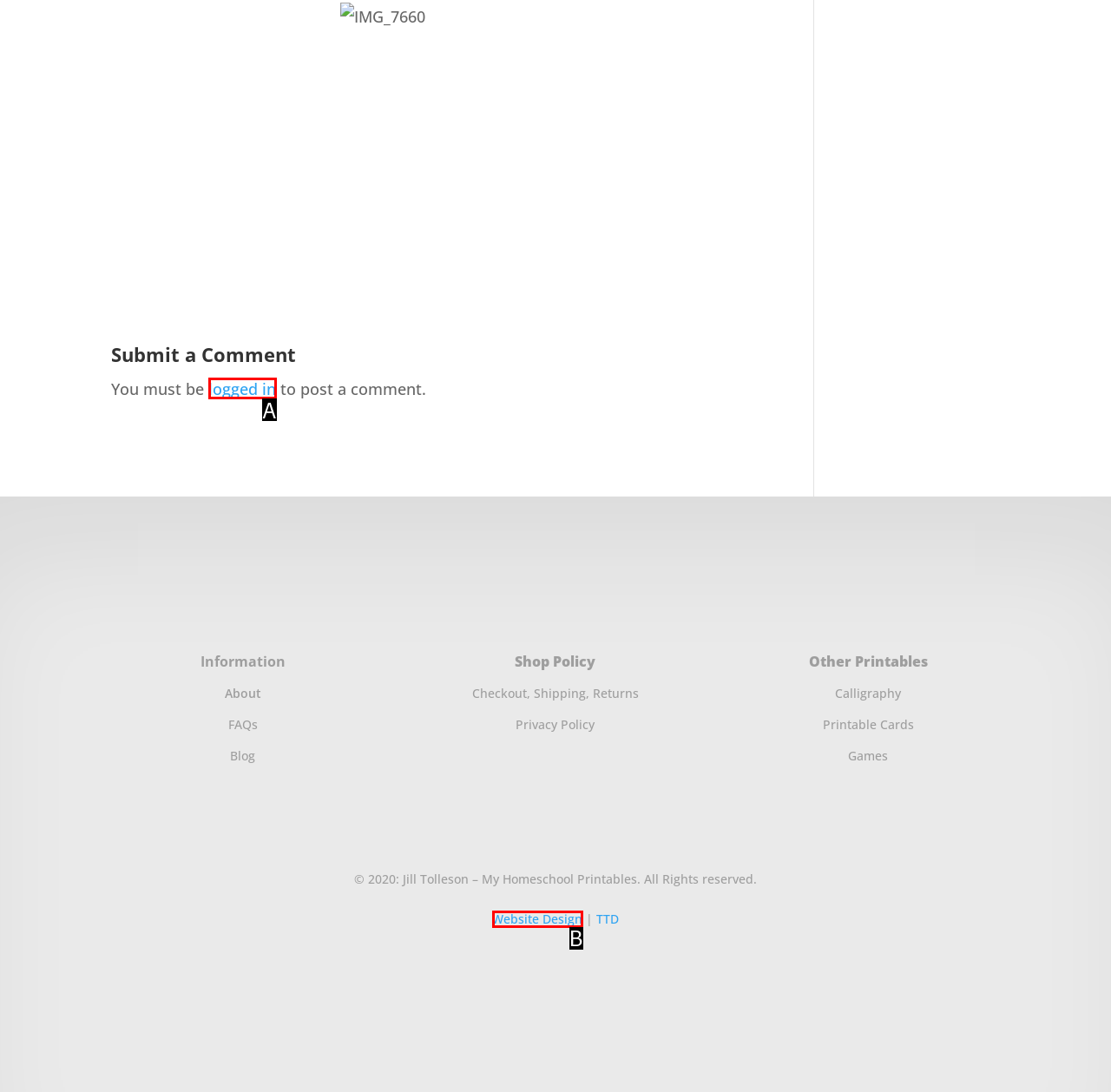Select the letter of the option that corresponds to: logged in
Provide the letter from the given options.

A